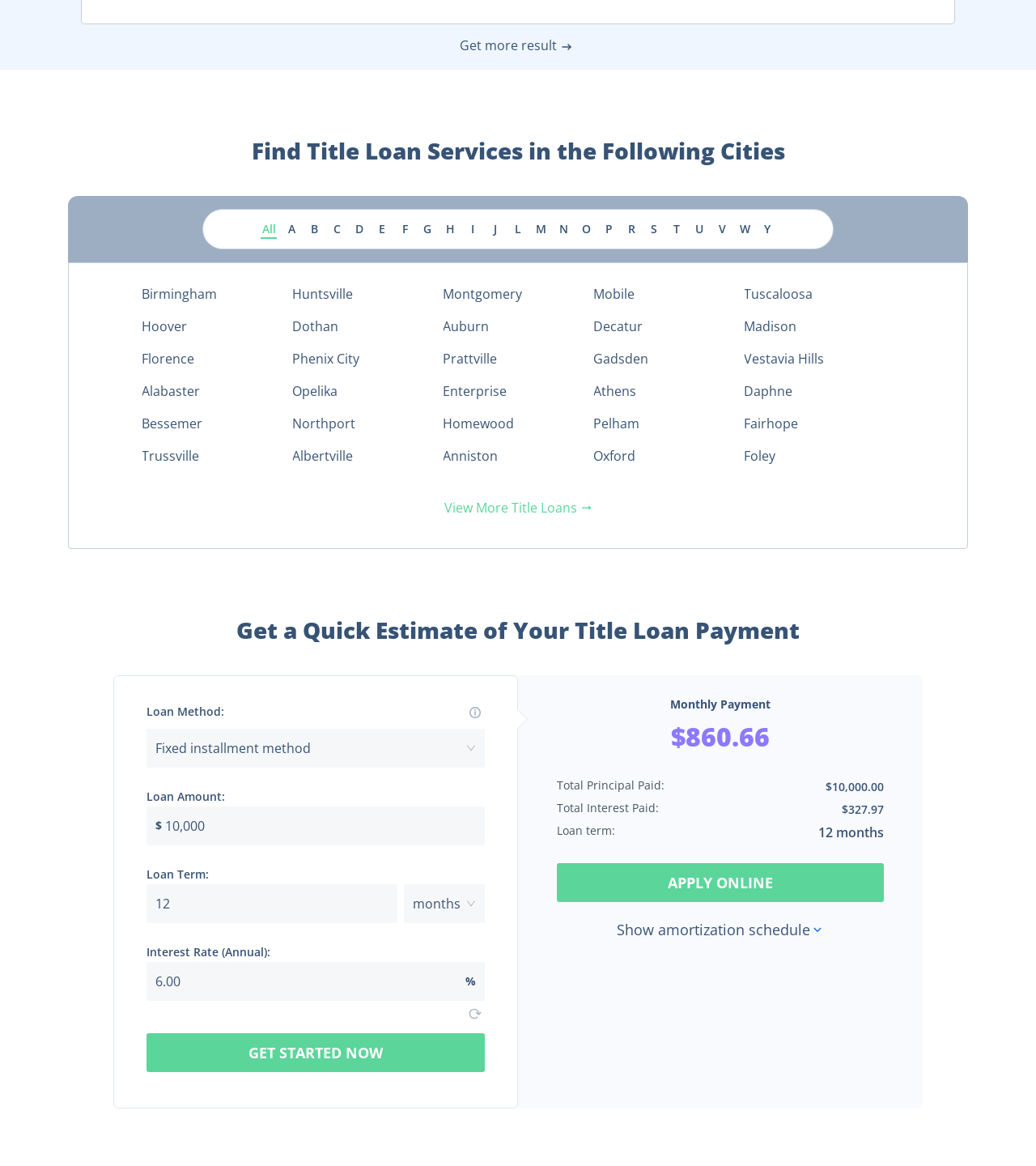Utilize the information from the image to answer the question in detail:
What is the purpose of this webpage?

Based on the webpage content, it appears that the purpose of this webpage is to help users find title loan services in various cities. The webpage provides a list of cities and allows users to get a quick estimate of their title loan payment.